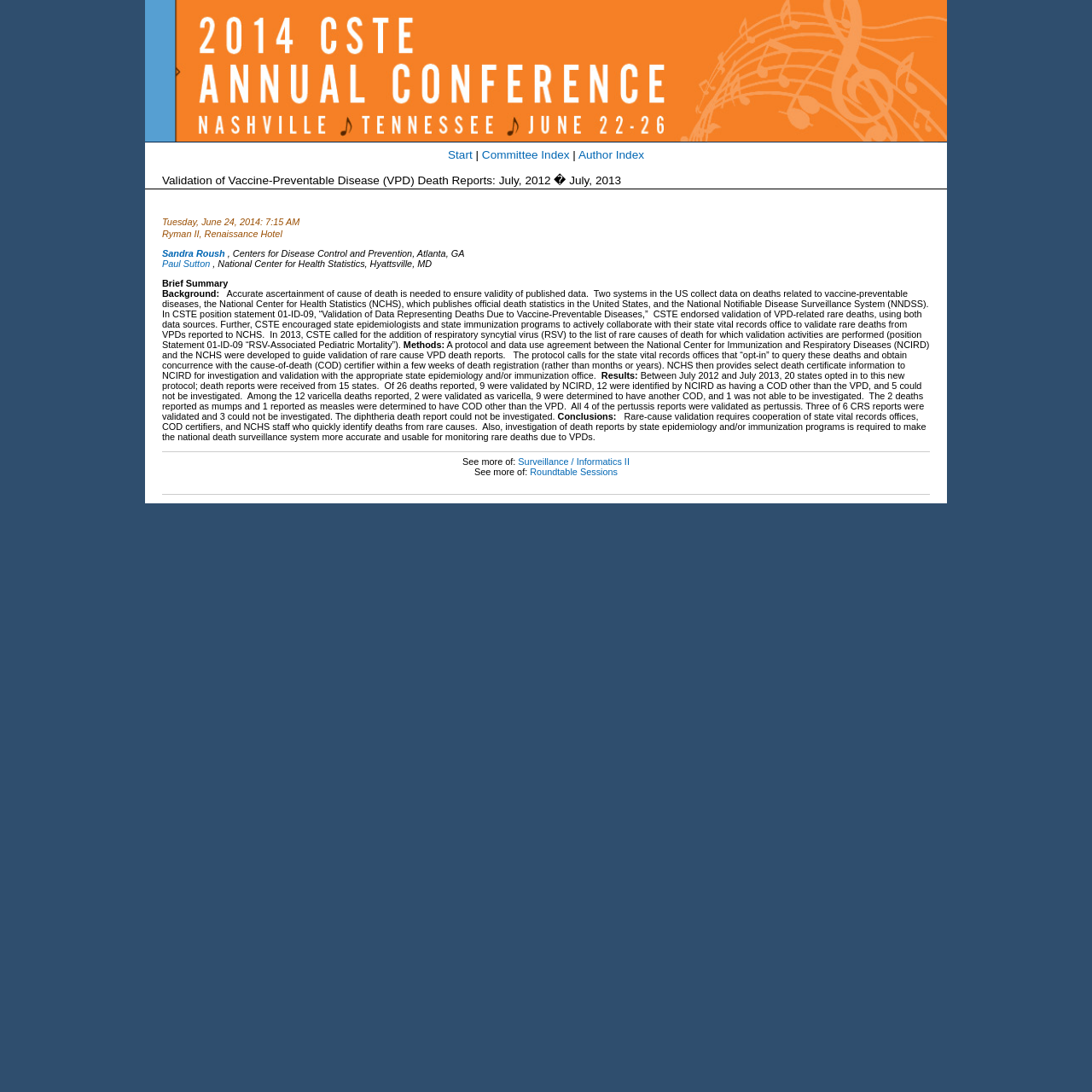Pinpoint the bounding box coordinates of the clickable element to carry out the following instruction: "Start."

[0.41, 0.136, 0.433, 0.148]